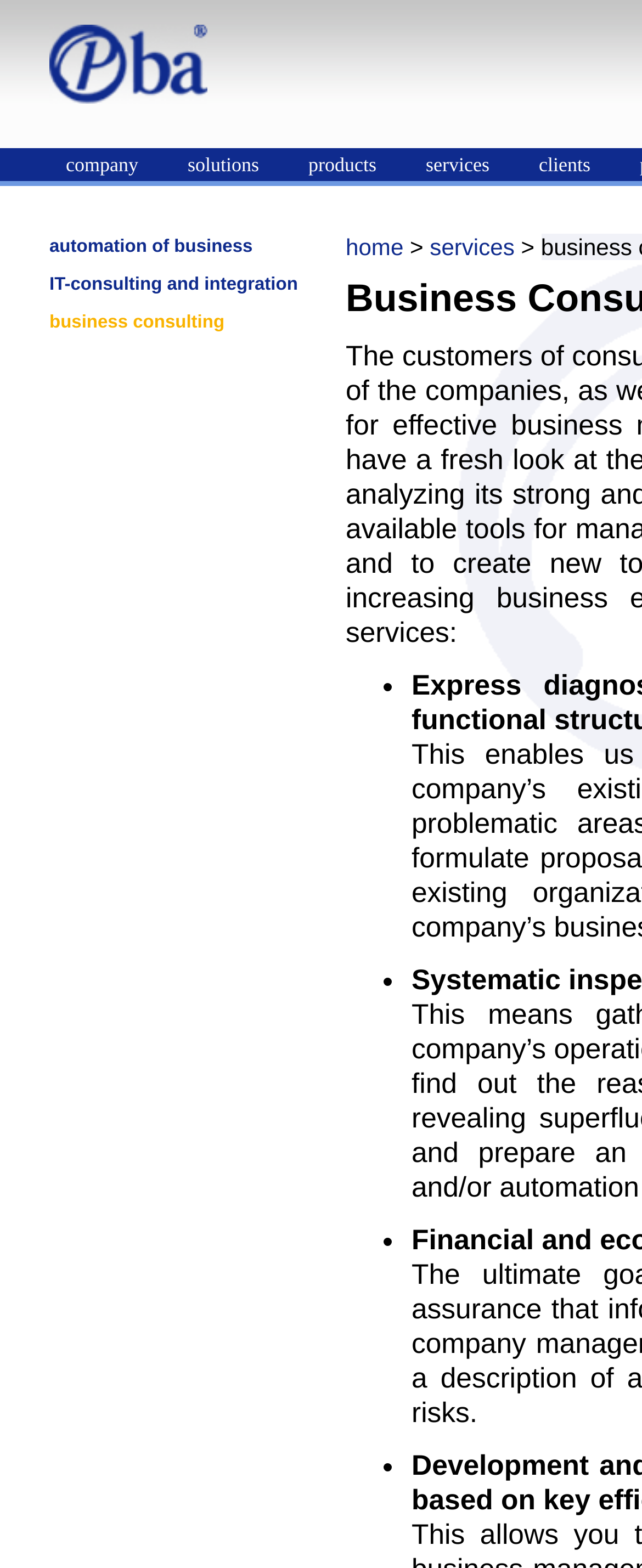Is there a 'home' link on the webpage?
Please answer the question with a detailed and comprehensive explanation.

I found the 'home' link by looking at the link element with the text 'home', which is present on the webpage, indicating that there is a 'home' link.